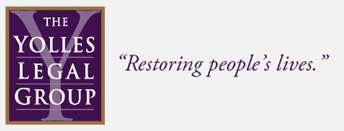What is the font color of the firm's name?
Give a single word or phrase answer based on the content of the image.

White